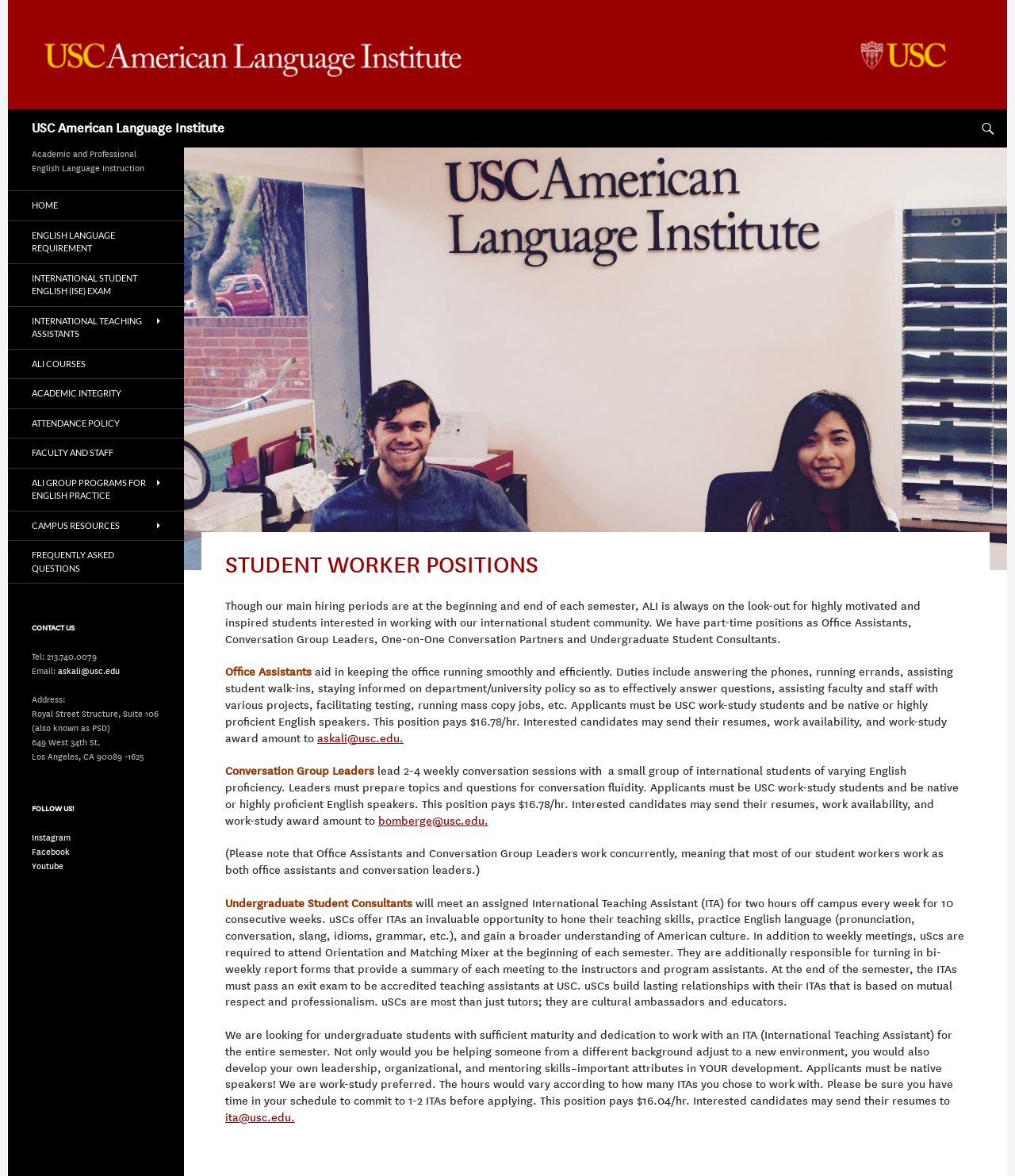Can you find the bounding box coordinates of the area I should click to execute the following instruction: "Apply for the Office Assistant position"?

[0.312, 0.622, 0.394, 0.634]